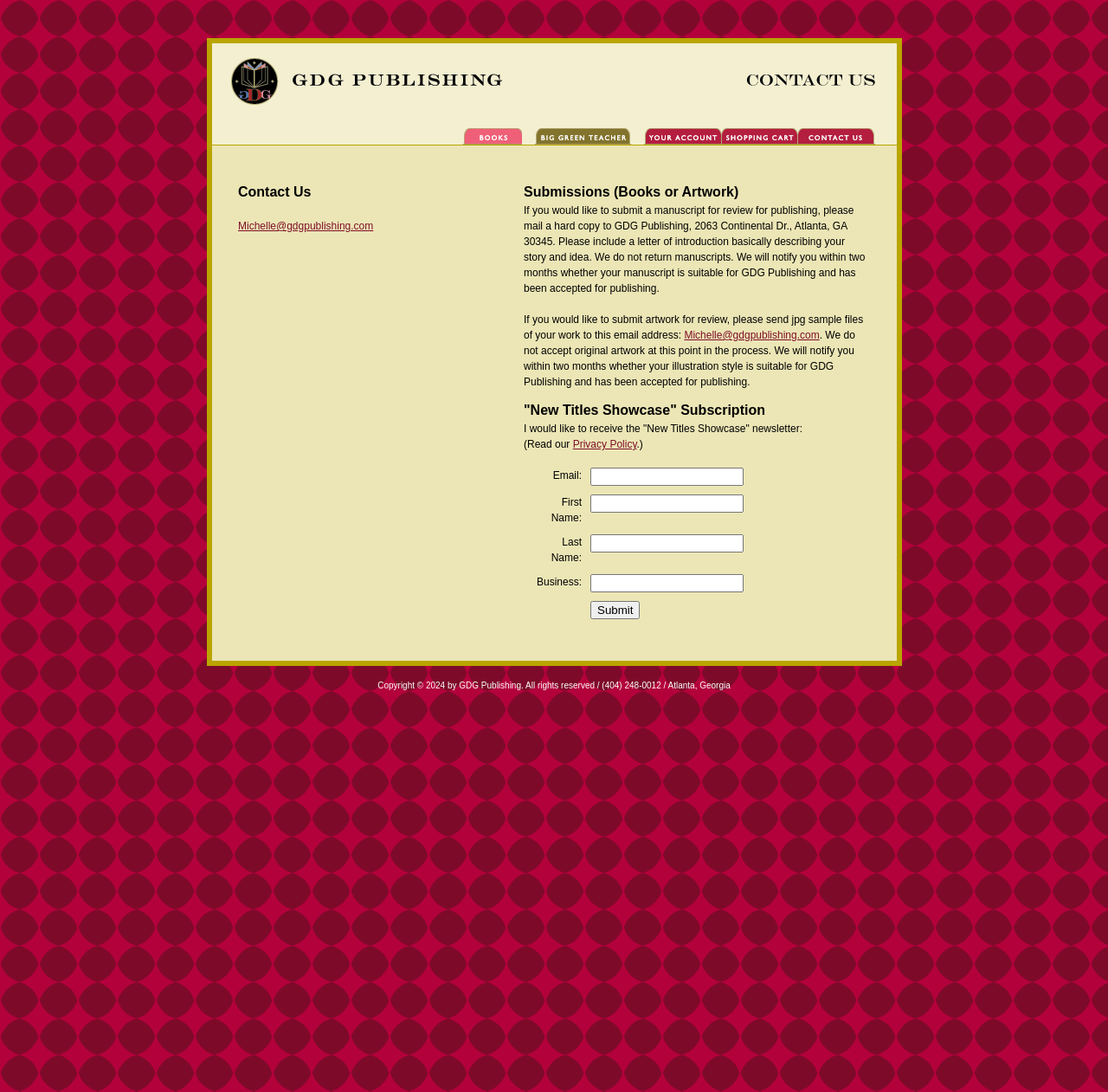Please specify the bounding box coordinates of the area that should be clicked to accomplish the following instruction: "Submit the form". The coordinates should consist of four float numbers between 0 and 1, i.e., [left, top, right, bottom].

[0.533, 0.55, 0.578, 0.567]